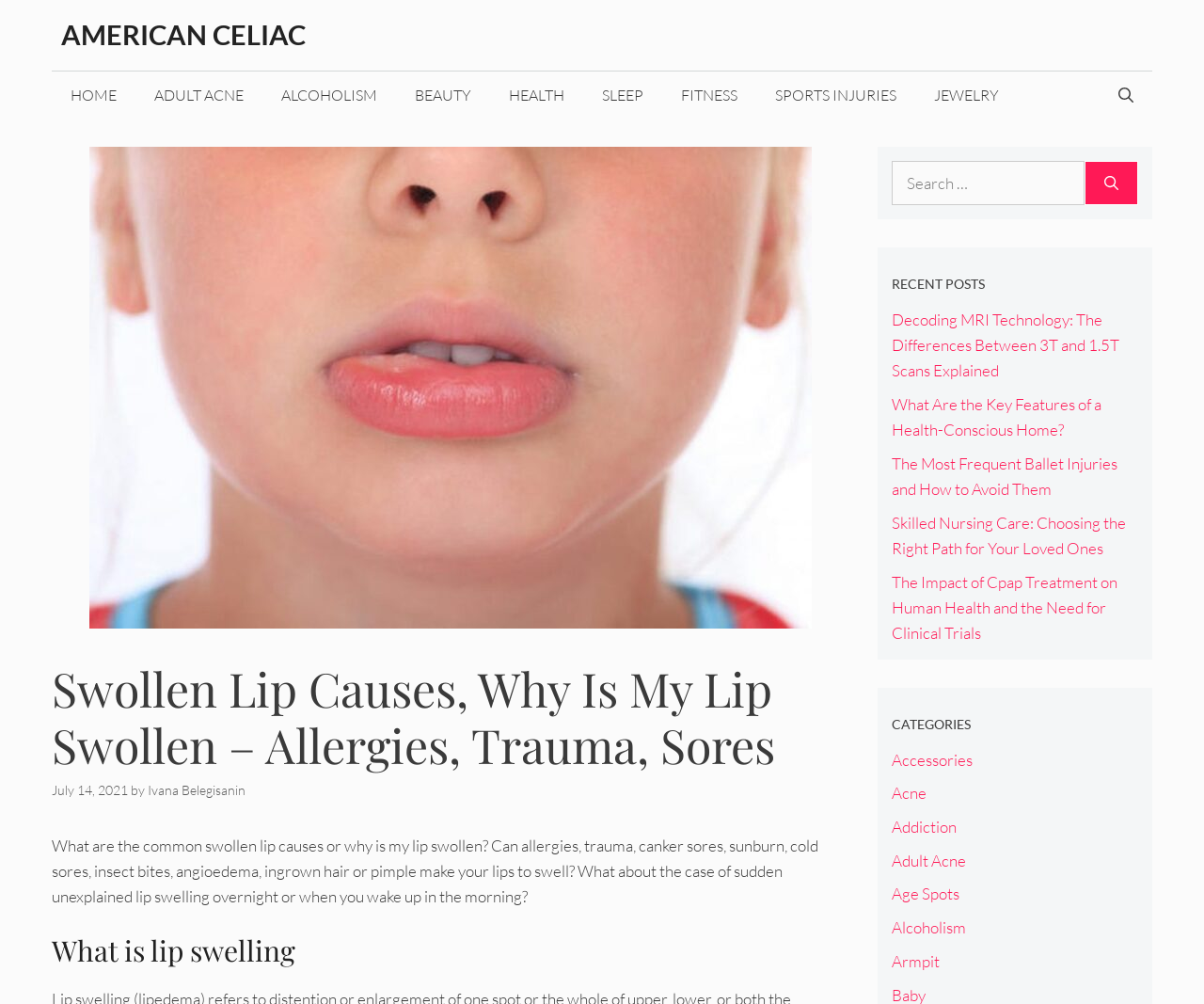Could you locate the bounding box coordinates for the section that should be clicked to accomplish this task: "View the article about decoding MRI technology".

[0.74, 0.308, 0.929, 0.379]